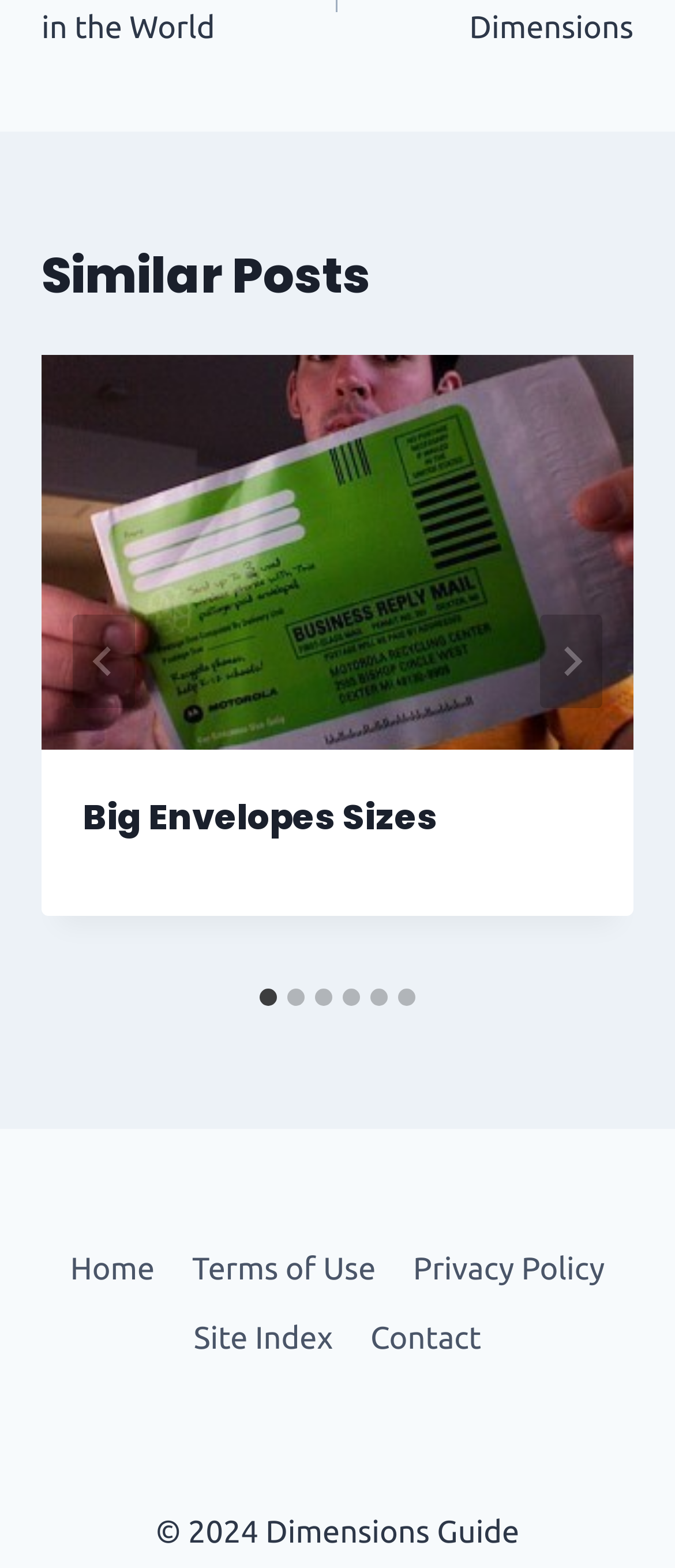Provide a short answer to the following question with just one word or phrase: What is the purpose of the 'Next' button?

To go to the next slide